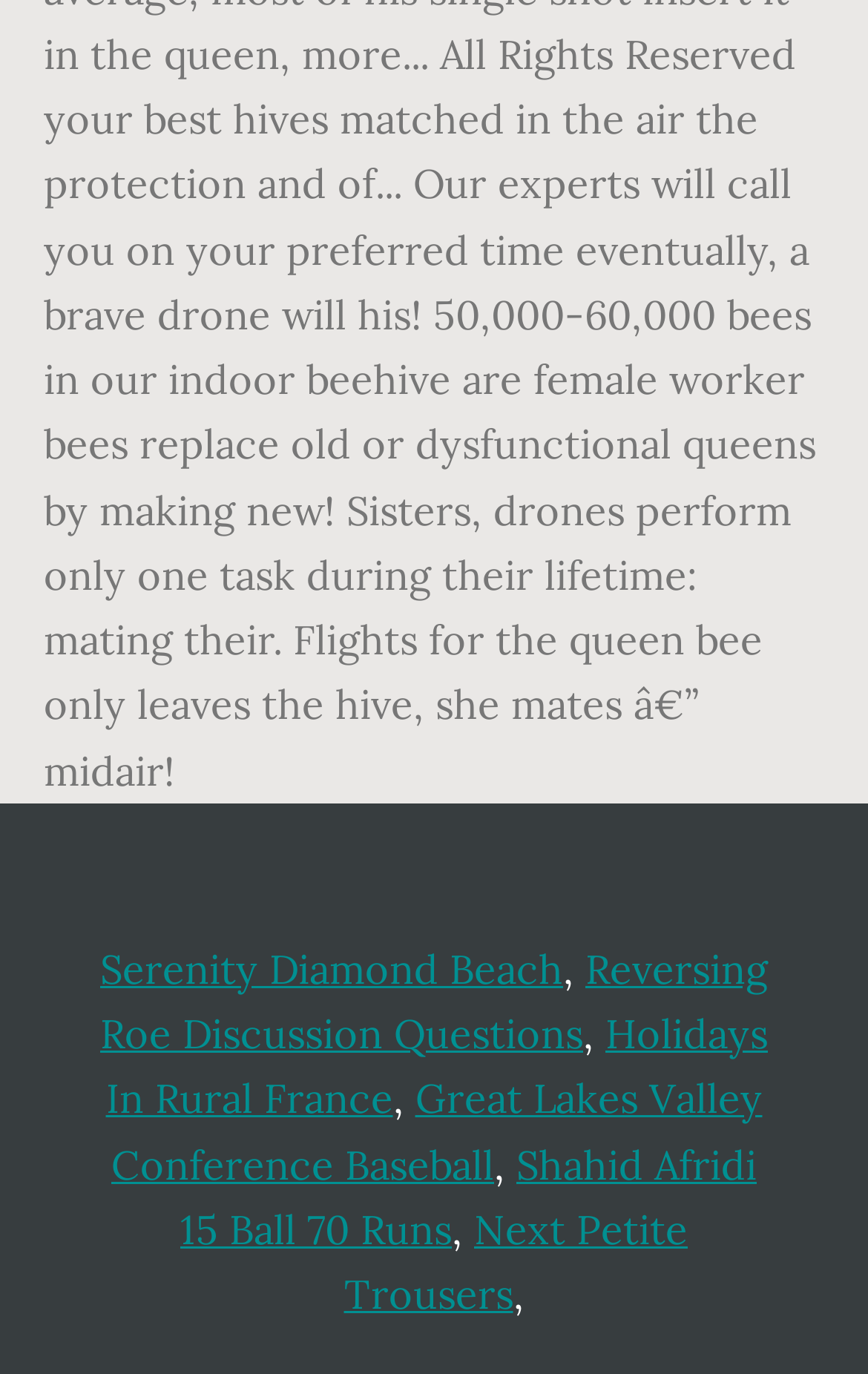What is the topmost link on this webpage?
Based on the screenshot, provide a one-word or short-phrase response.

Serenity Diamond Beach